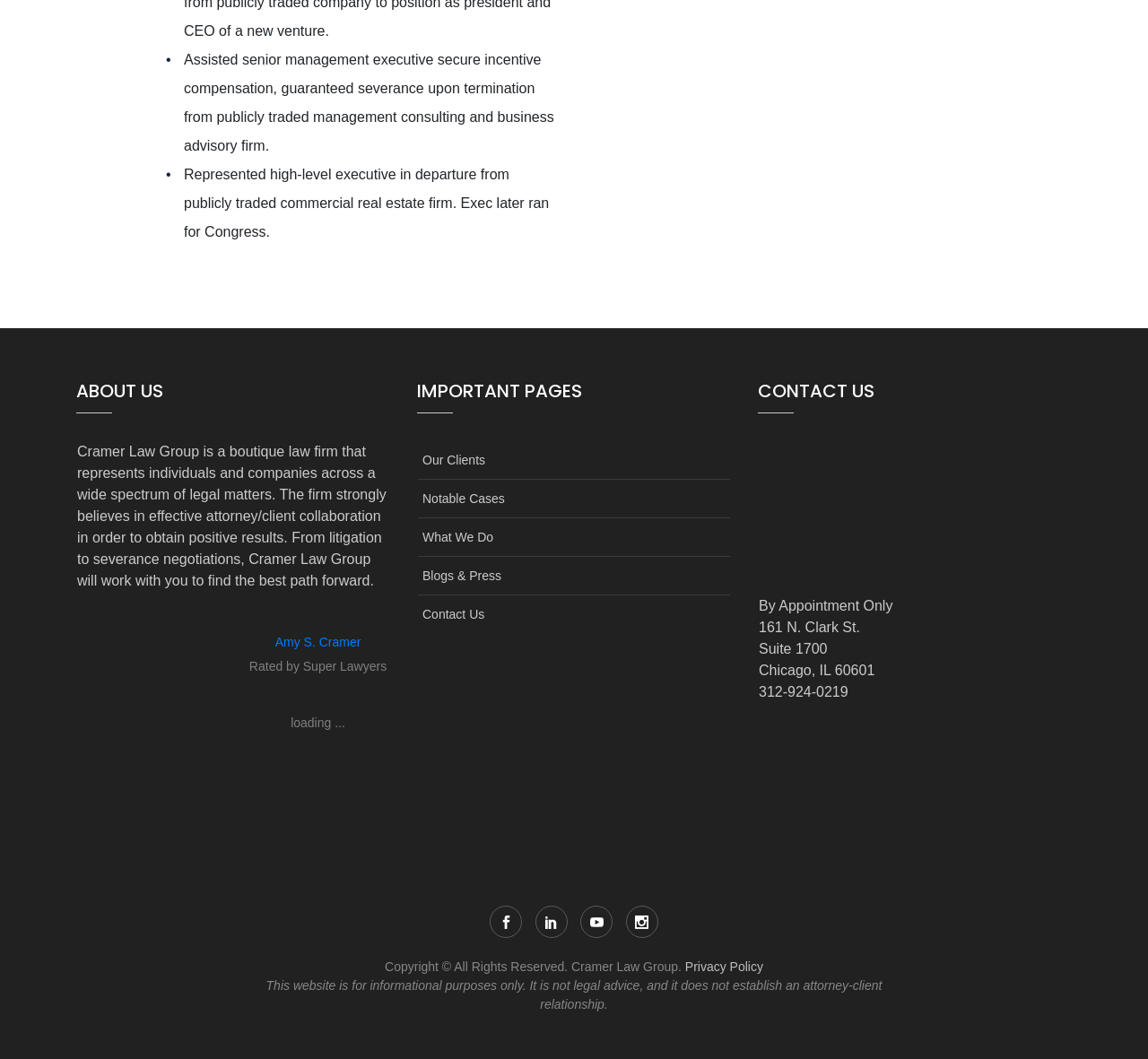Could you specify the bounding box coordinates for the clickable section to complete the following instruction: "Learn about notable cases"?

[0.364, 0.453, 0.448, 0.489]